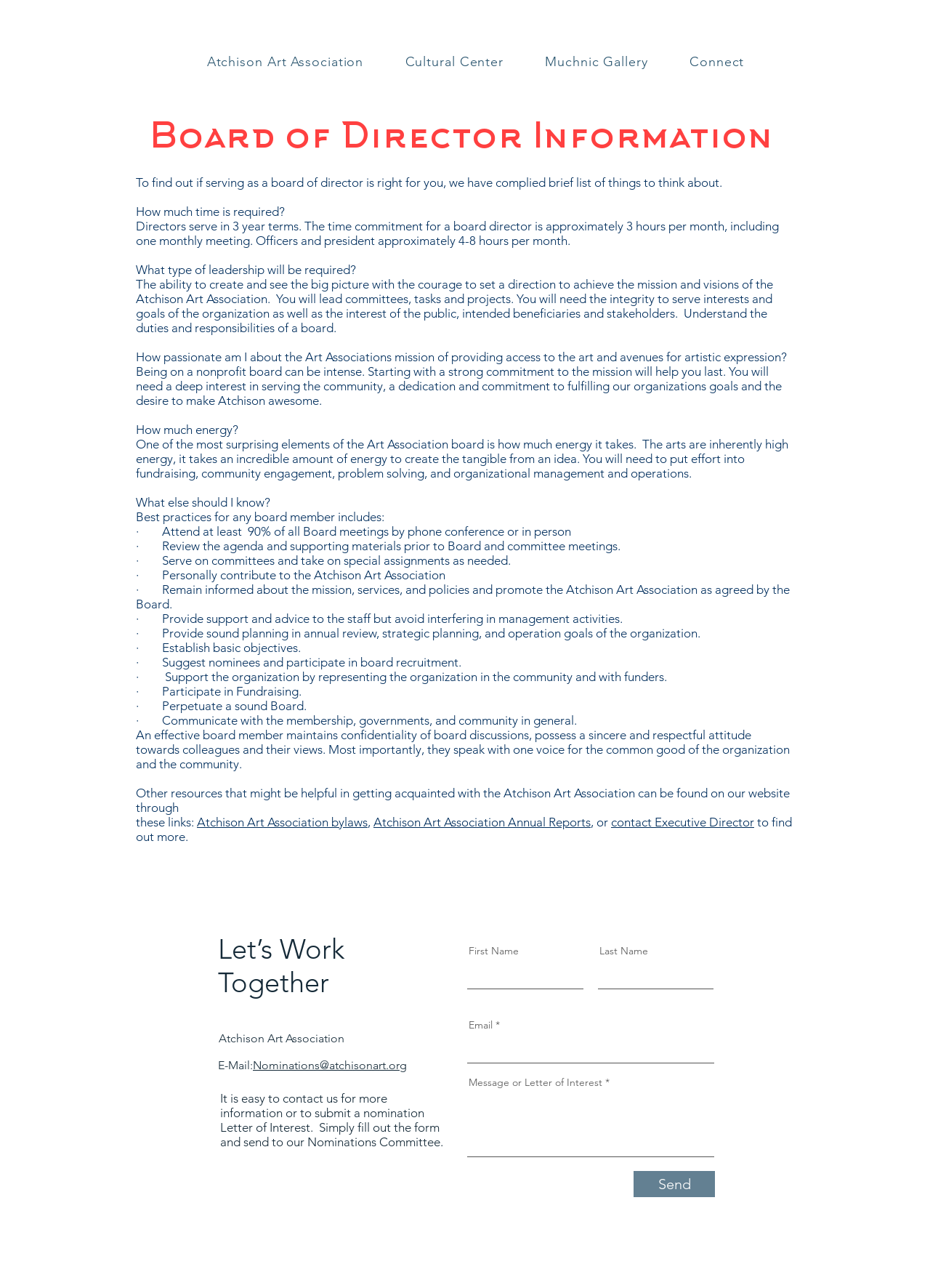From the screenshot, find the bounding box of the UI element matching this description: "Muchnic Gallery". Supply the bounding box coordinates in the form [left, top, right, bottom], each a float between 0 and 1.

[0.567, 0.036, 0.716, 0.06]